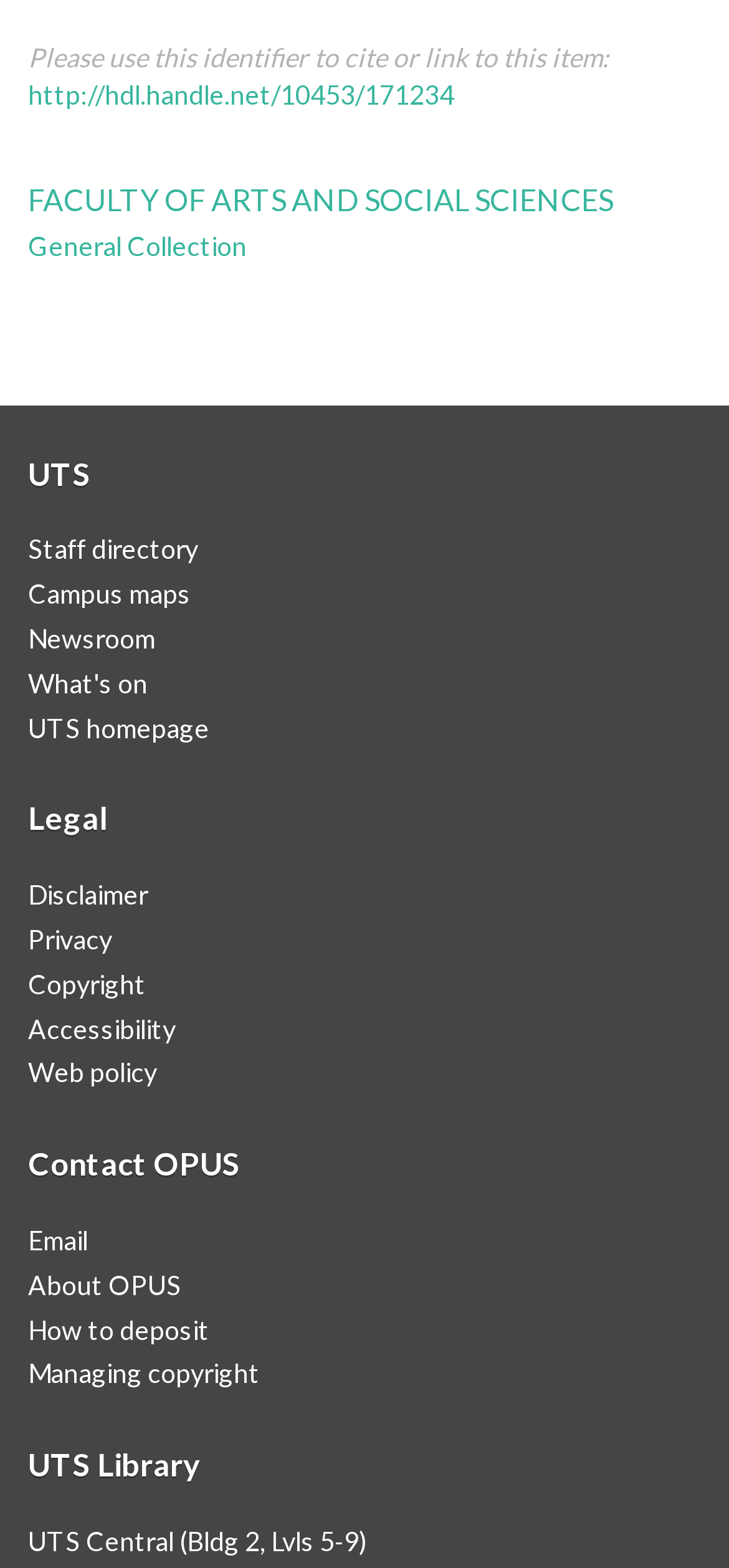Pinpoint the bounding box coordinates of the clickable area necessary to execute the following instruction: "Contact OPUS via email". The coordinates should be given as four float numbers between 0 and 1, namely [left, top, right, bottom].

[0.038, 0.781, 0.121, 0.801]